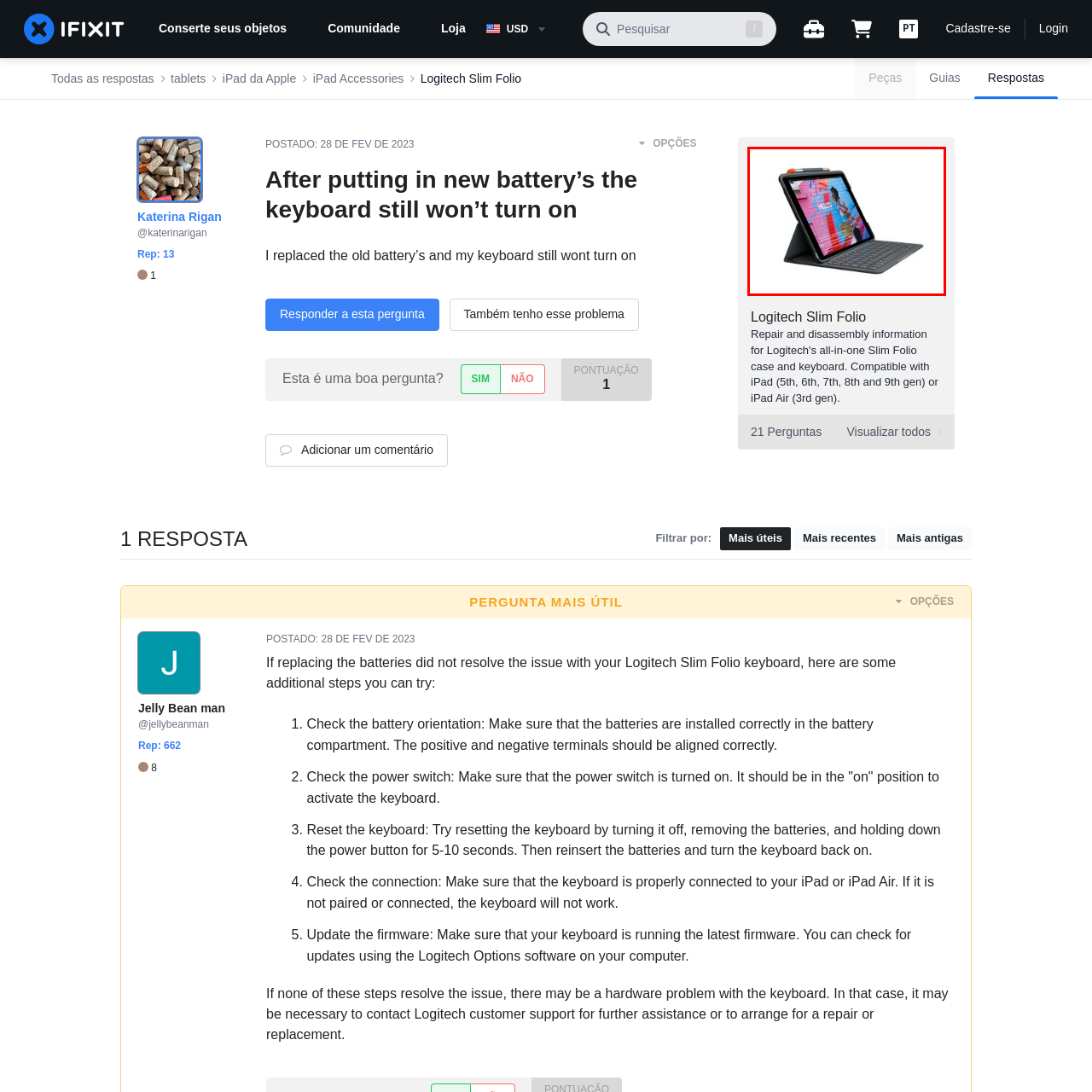What is the style of the backdrop?
Please examine the image highlighted within the red bounding box and respond to the question using a single word or phrase based on the image.

Vibrant and colorful